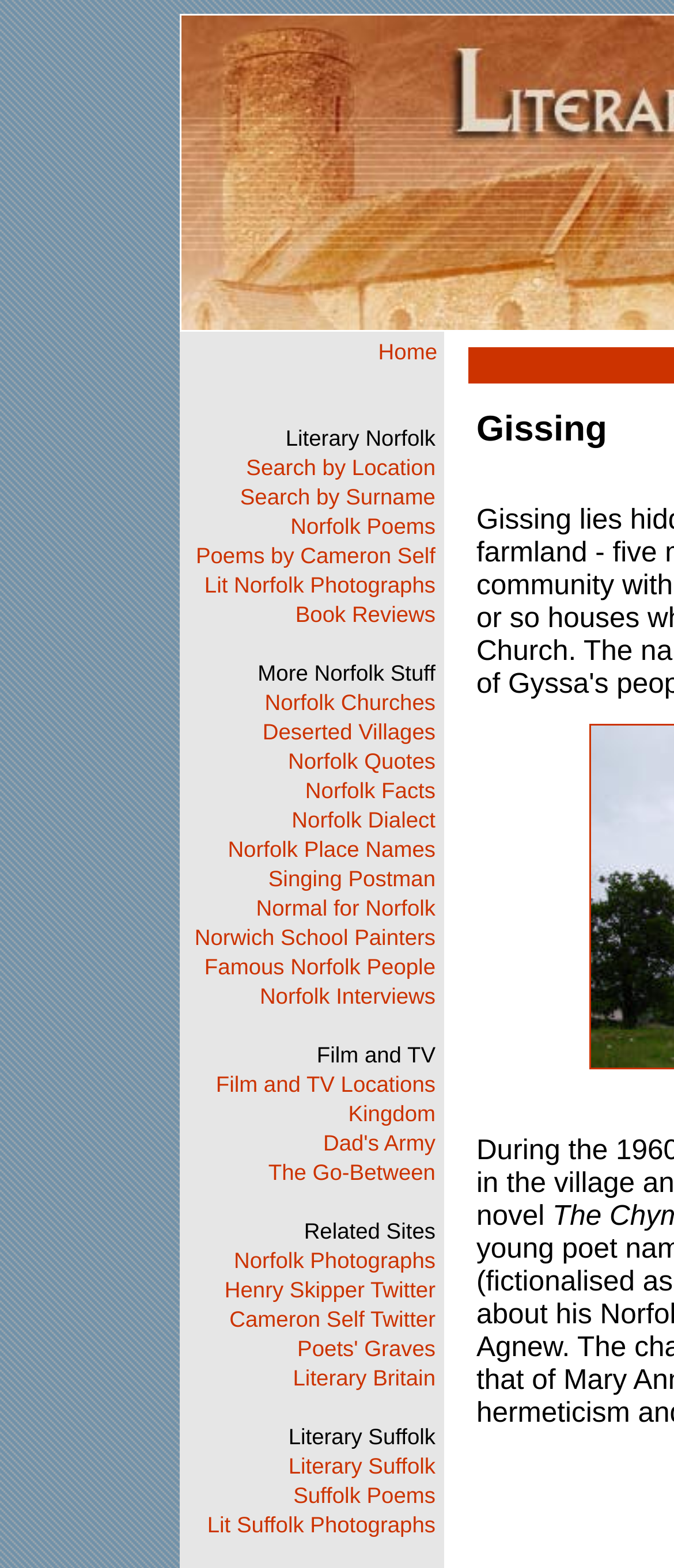What is the first topic listed on the homepage?
Based on the screenshot, provide your answer in one word or phrase.

Literary Norfolk